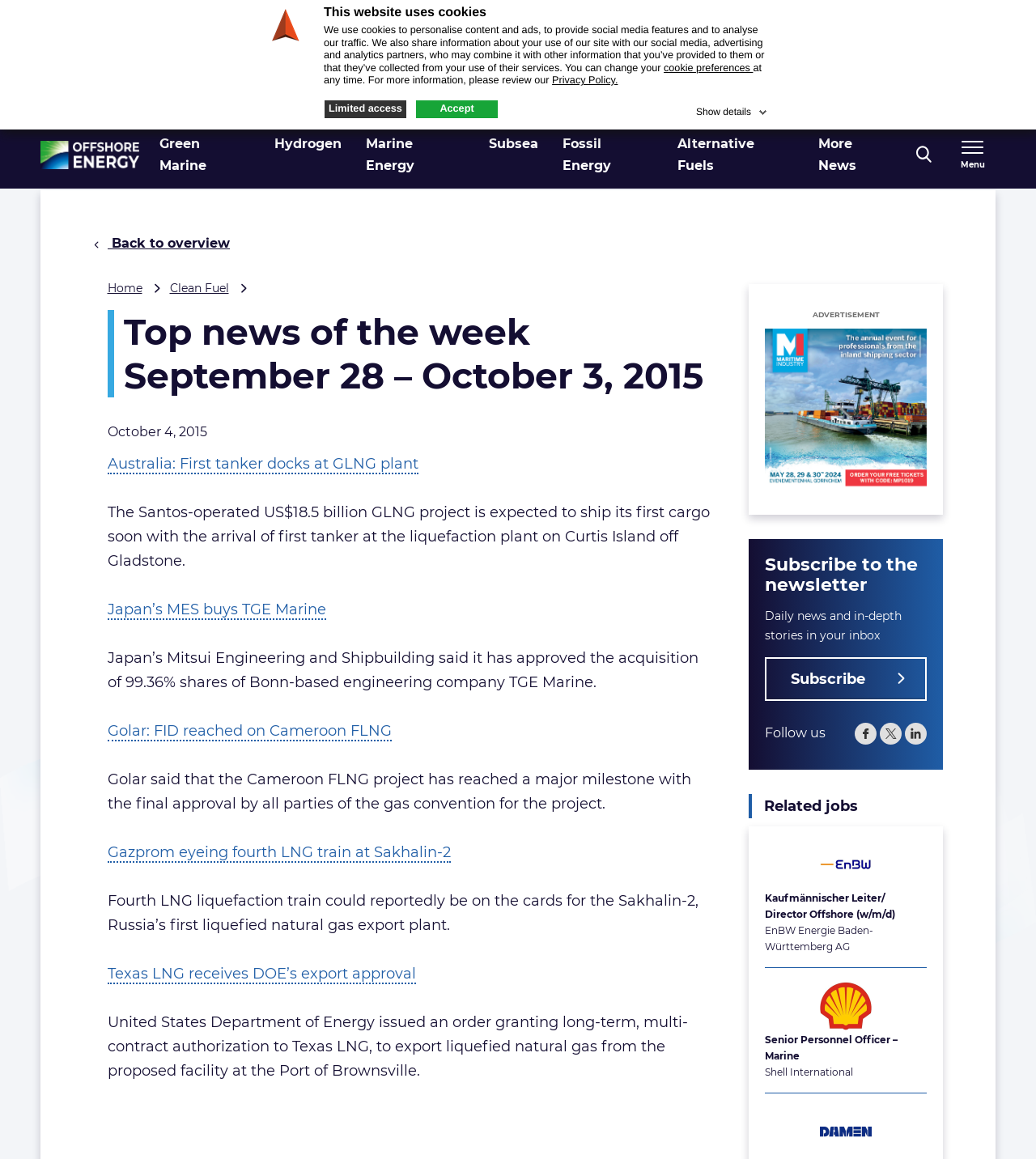Answer the following in one word or a short phrase: 
What is the topic of the first news article?

GLNG project